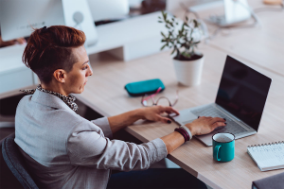Provide an in-depth description of the image.

In a modern office environment, a woman is engaged in work on her laptop, showcasing a blend of focus and professionalism. She has short, stylish hair and is dressed in a light-colored blazer, indicating a contemporary, business-casual look. On her desk, several personal items are visible, including a turquoise pouch, a green mug, and a notebook, which add a touch of personality to her workspace. A small potted plant sits nearby, contributing to a fresh and inviting atmosphere. This image captures the essence of productivity and the dynamic nature of today's work settings, emphasizing the importance of both technology and individual style in professional life. The context of this image is likely related to themes of leadership strategies and innovative approaches in the business world, as suggested by surrounding content.